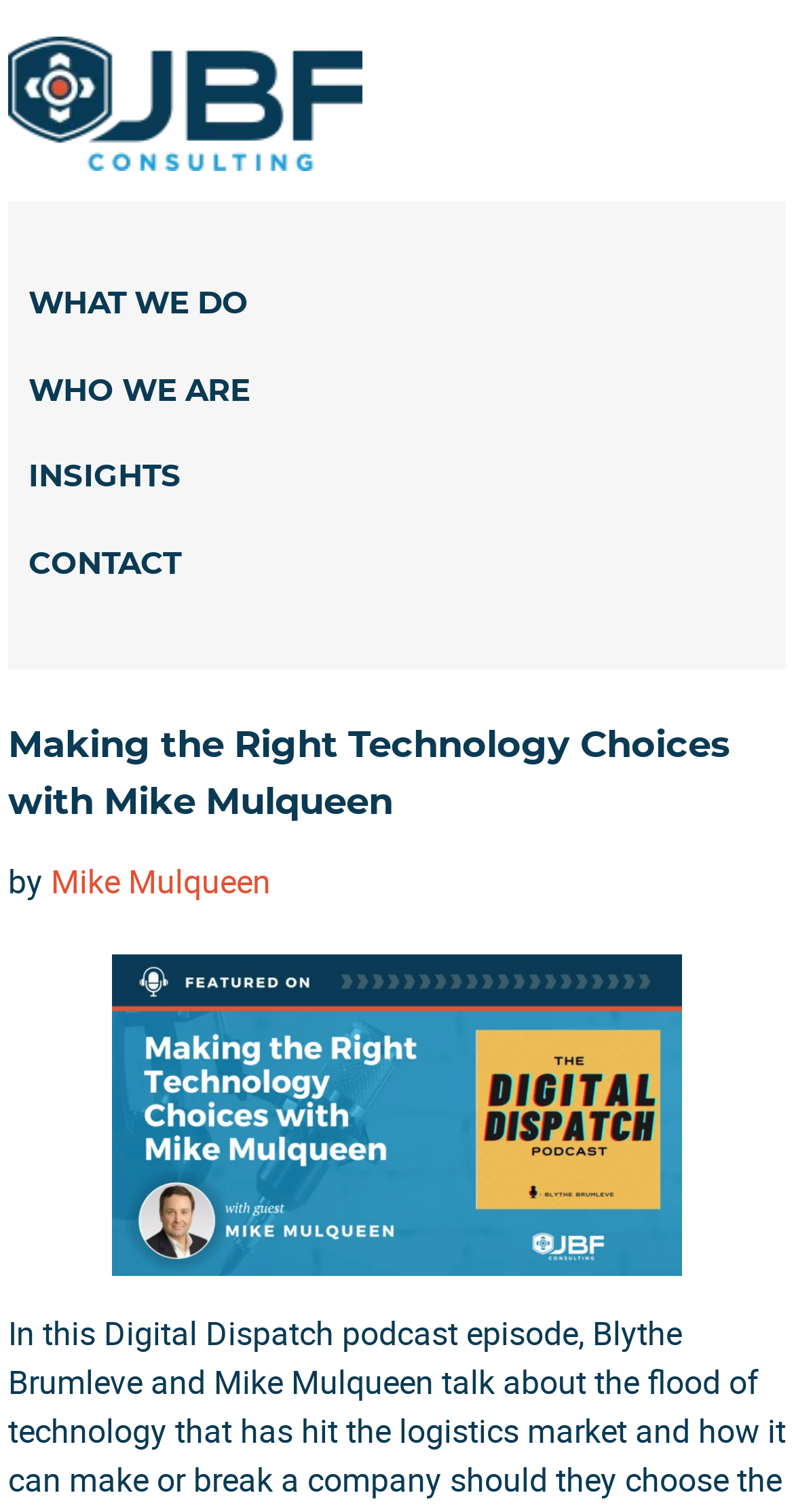Identify the bounding box of the UI element described as follows: "Insights". Provide the coordinates as four float numbers in the range of 0 to 1 [left, top, right, bottom].

[0.036, 0.288, 0.964, 0.345]